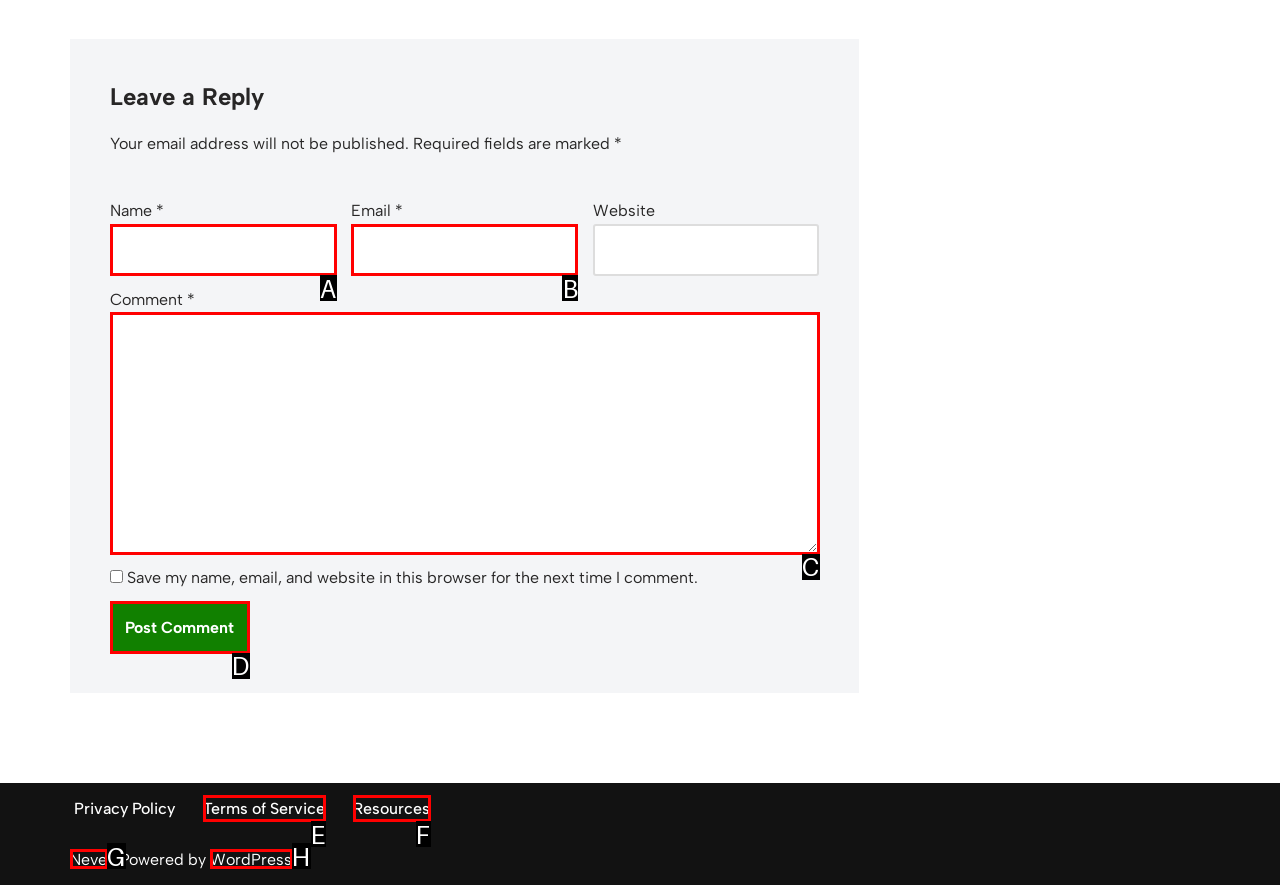Based on the description: parent_node: Name * name="author", identify the matching HTML element. Reply with the letter of the correct option directly.

A